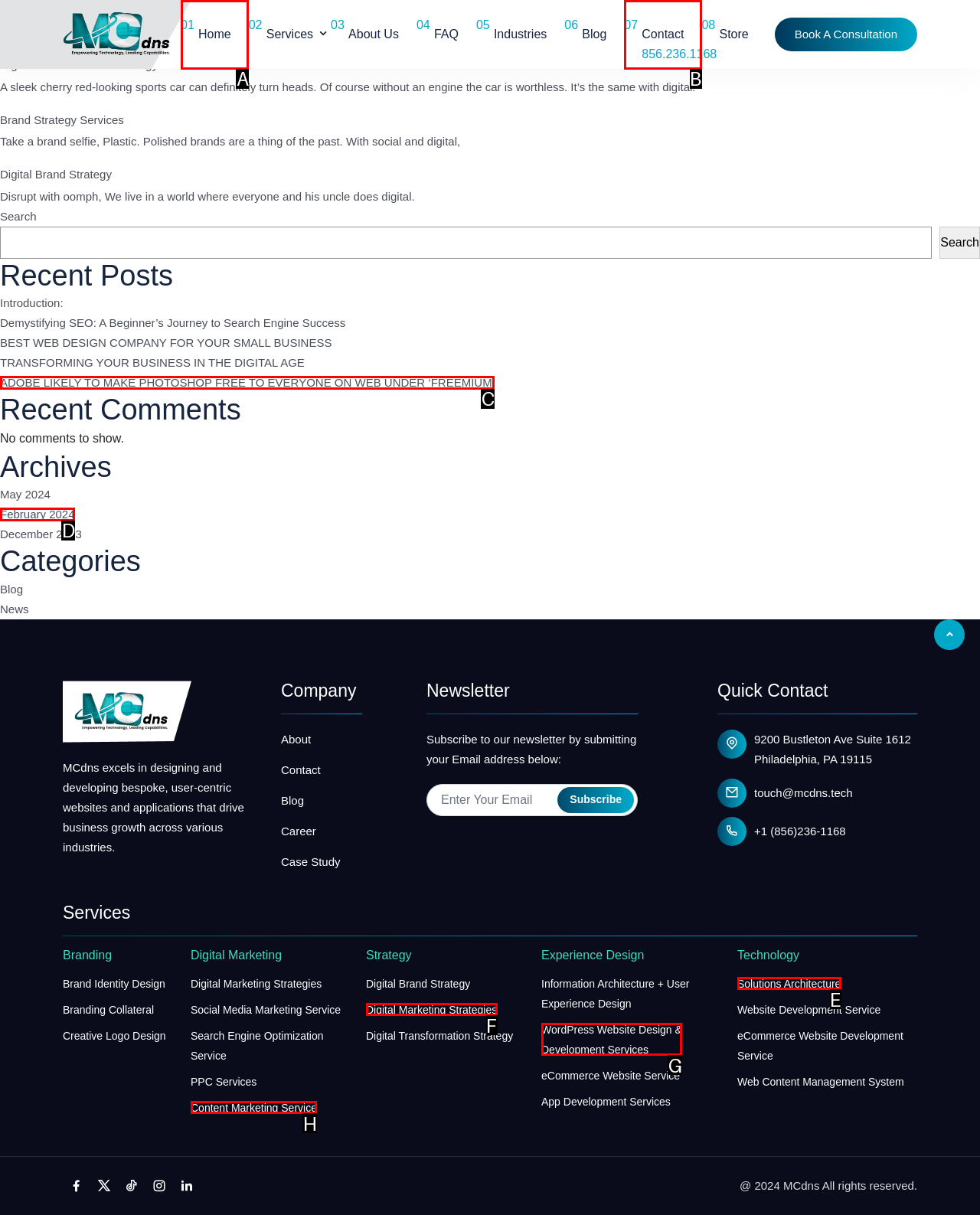Based on the description: February 2024, identify the matching HTML element. Reply with the letter of the correct option directly.

D